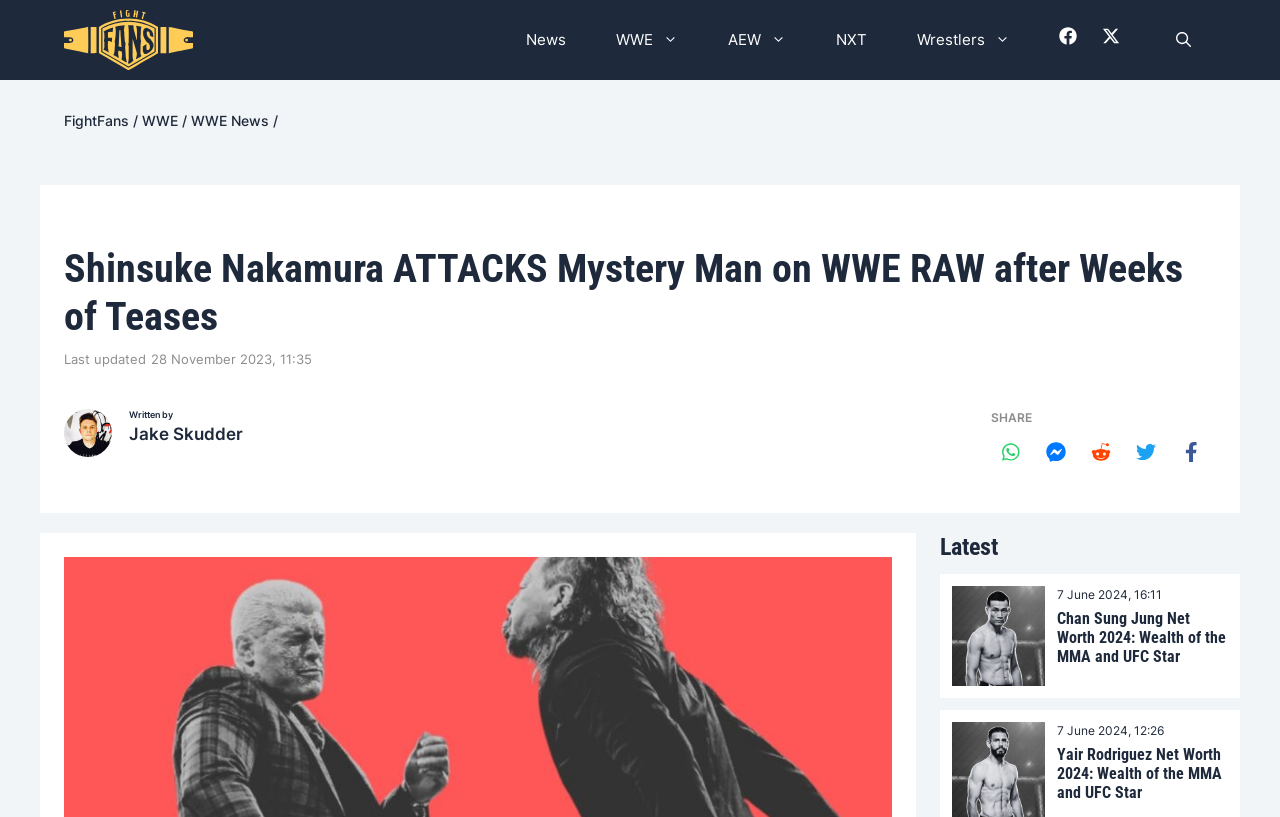Locate the bounding box coordinates of the clickable area to execute the instruction: "Read the latest news about Chan Sung Jung Net Worth". Provide the coordinates as four float numbers between 0 and 1, represented as [left, top, right, bottom].

[0.744, 0.764, 0.816, 0.789]